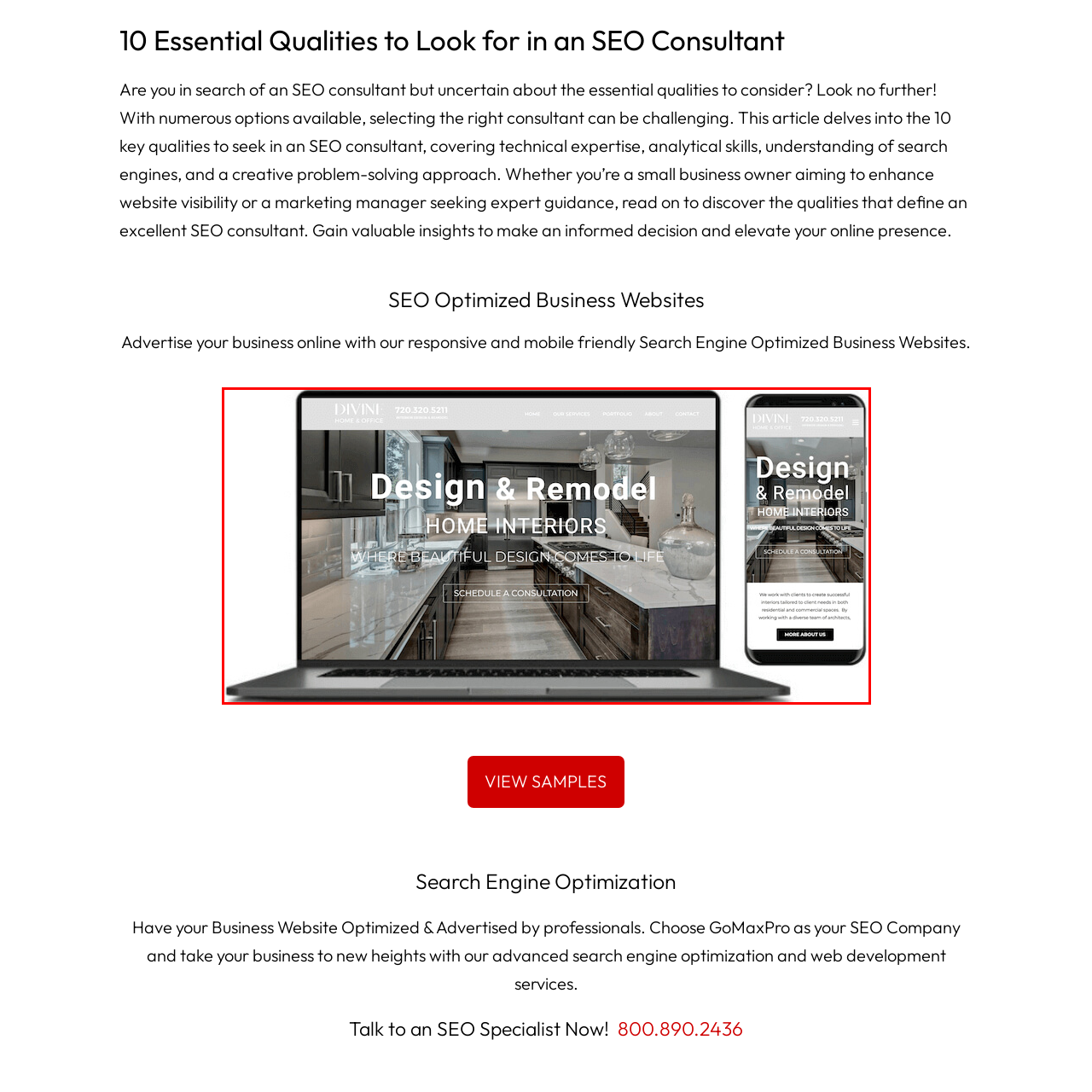Focus on the section within the red boundary and provide a detailed description.

The image showcases a beautifully designed website for "DIVINI Home & Office," displayed on both a laptop and a mobile device. The site features a sleek layout that emphasizes the services offered in interior design and remodeling. Prominent elements include the bold heading "Design & Remodel" accompanied by a tagline, "Where Beautiful Design Comes to Life." The visual presentation emphasizes a blend of modern aesthetics and functionality, with an invitation to "Schedule a Consultation" prominently featured, encouraging potential clients to engage with the services. The sophisticated use of imagery reflects a commitment to quality and creativity in home design, making it an appealing resource for those looking to enhance their living spaces.